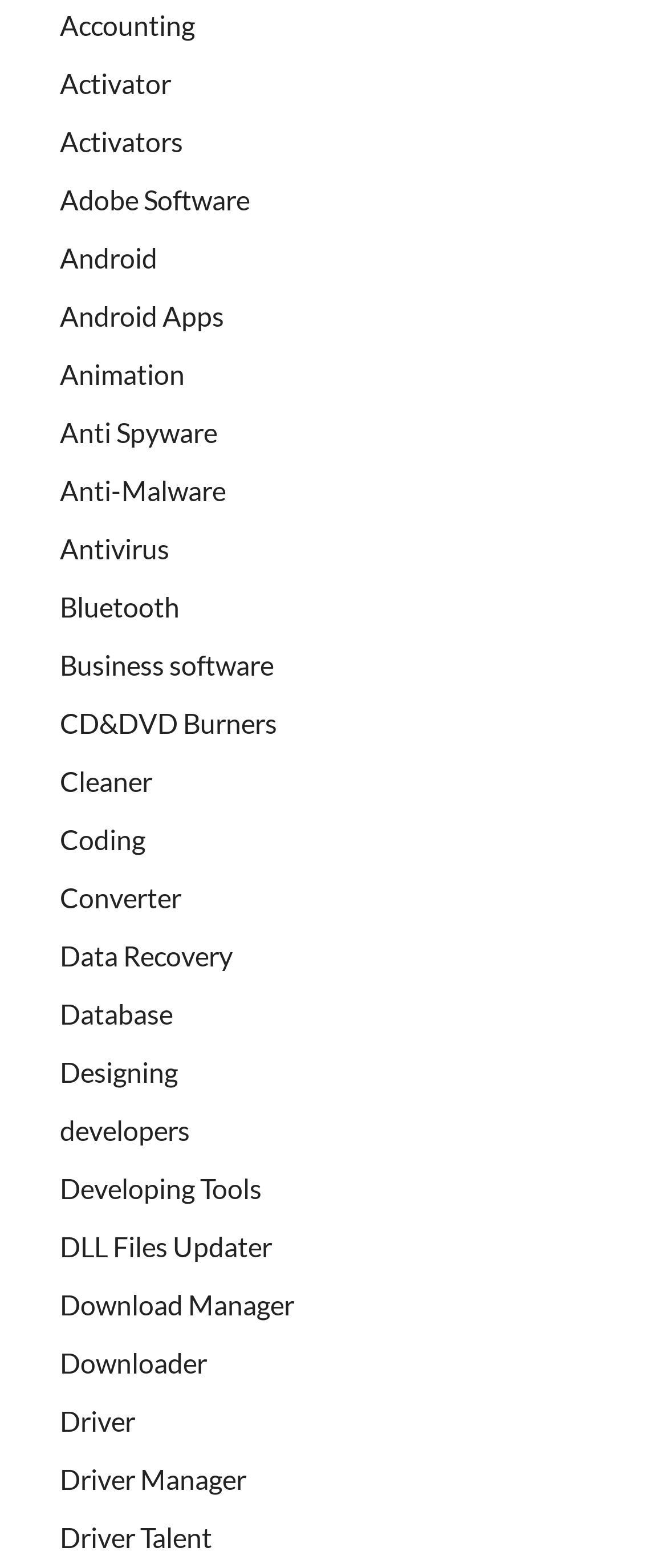How many software categories start with the letter 'A'?
Answer with a single word or phrase by referring to the visual content.

5